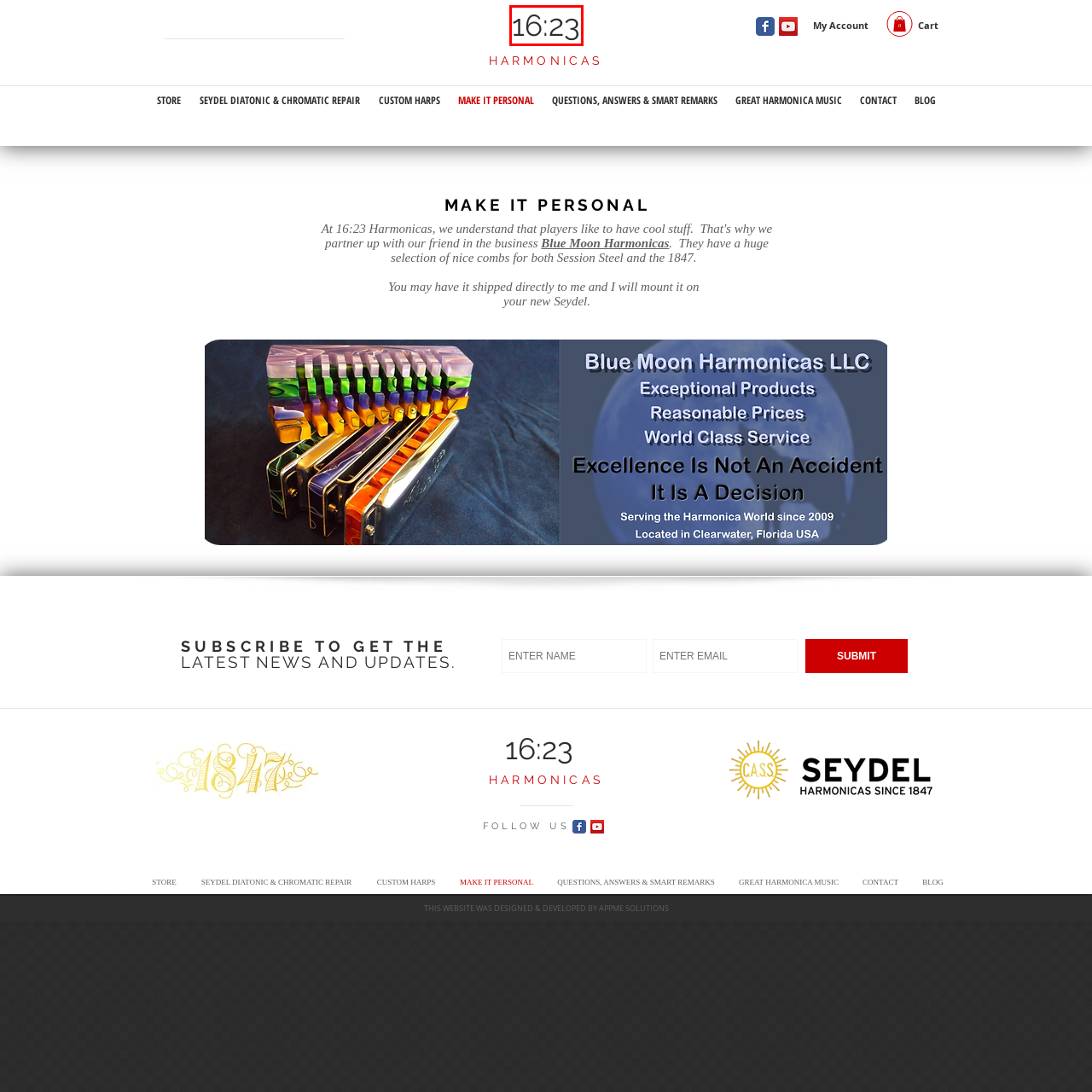Examine the screenshot of a webpage with a red bounding box around a specific UI element. Identify which webpage description best matches the new webpage that appears after clicking the element in the red bounding box. Here are the candidates:
A. BLOG | 1623-custom
B. AppMe Solutions | Chicago Web Design & Chicago Website Development
C. SEYDEL DIATONIC & CHROMATIC REPAIR | 1623-custom
D. 16:23 Harmonicas
E. CUSTOM HARPS | 1623-custom
F. CONTACT | 1623-custom
G. QUESTIONS, ANSWERS & SMART REMARKS | 1623-custom
H. GREAT HARMONICA MUSIC | 1623-custom

D